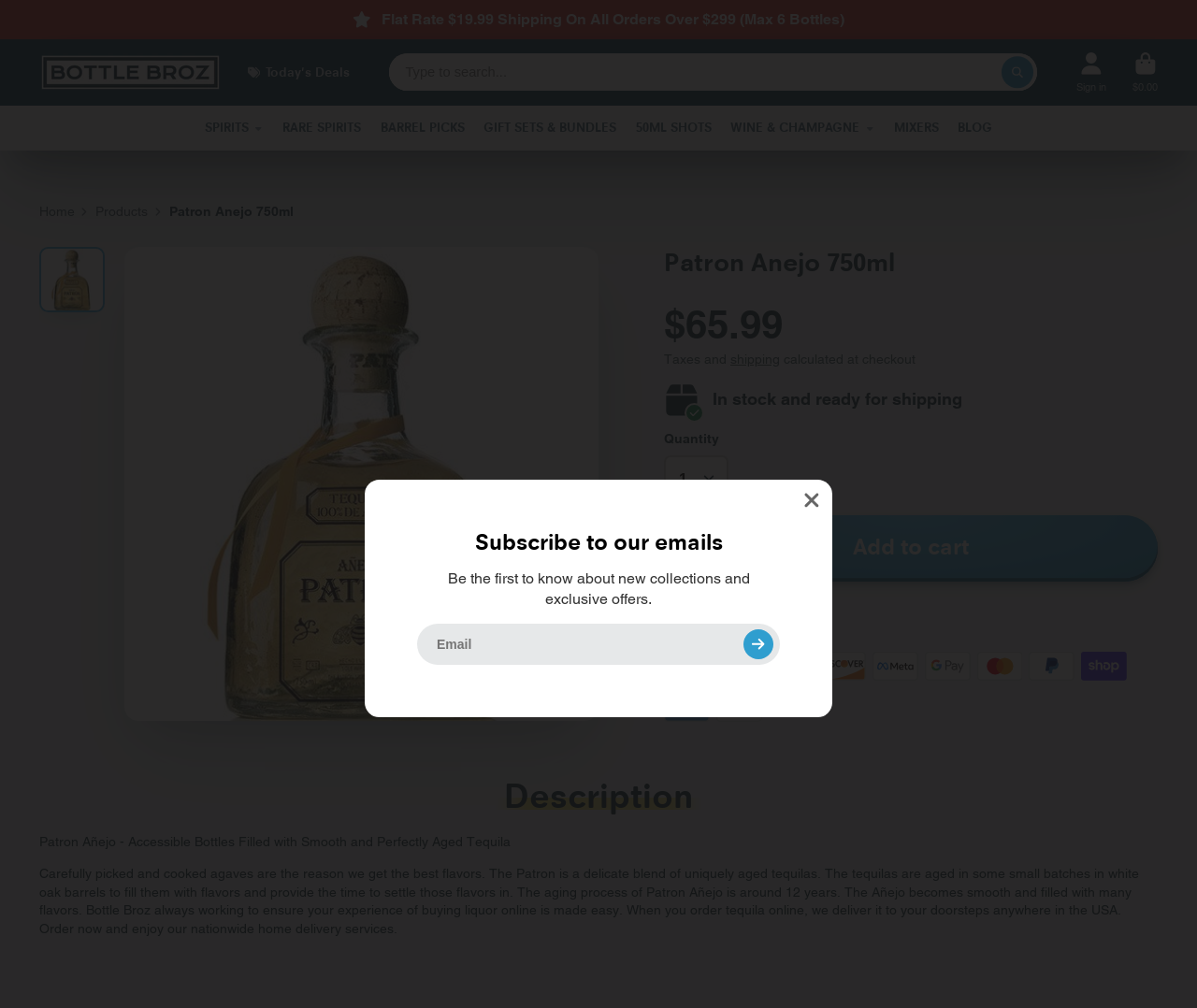Please specify the bounding box coordinates of the area that should be clicked to accomplish the following instruction: "Click subscribe button". The coordinates should consist of four float numbers between 0 and 1, i.e., [left, top, right, bottom].

[0.621, 0.624, 0.646, 0.654]